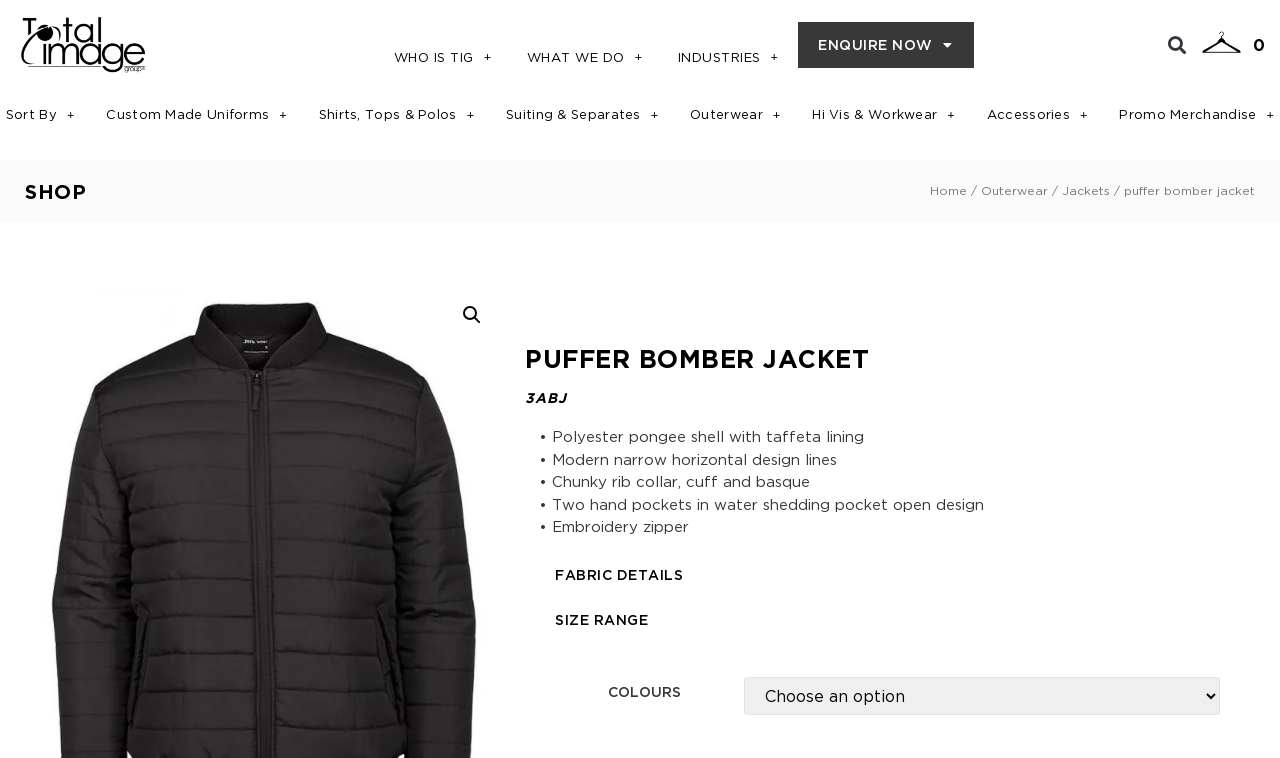Please identify the bounding box coordinates of the region to click in order to complete the given instruction: "Select a colour". The coordinates should be four float numbers between 0 and 1, i.e., [left, top, right, bottom].

[0.581, 0.894, 0.953, 0.944]